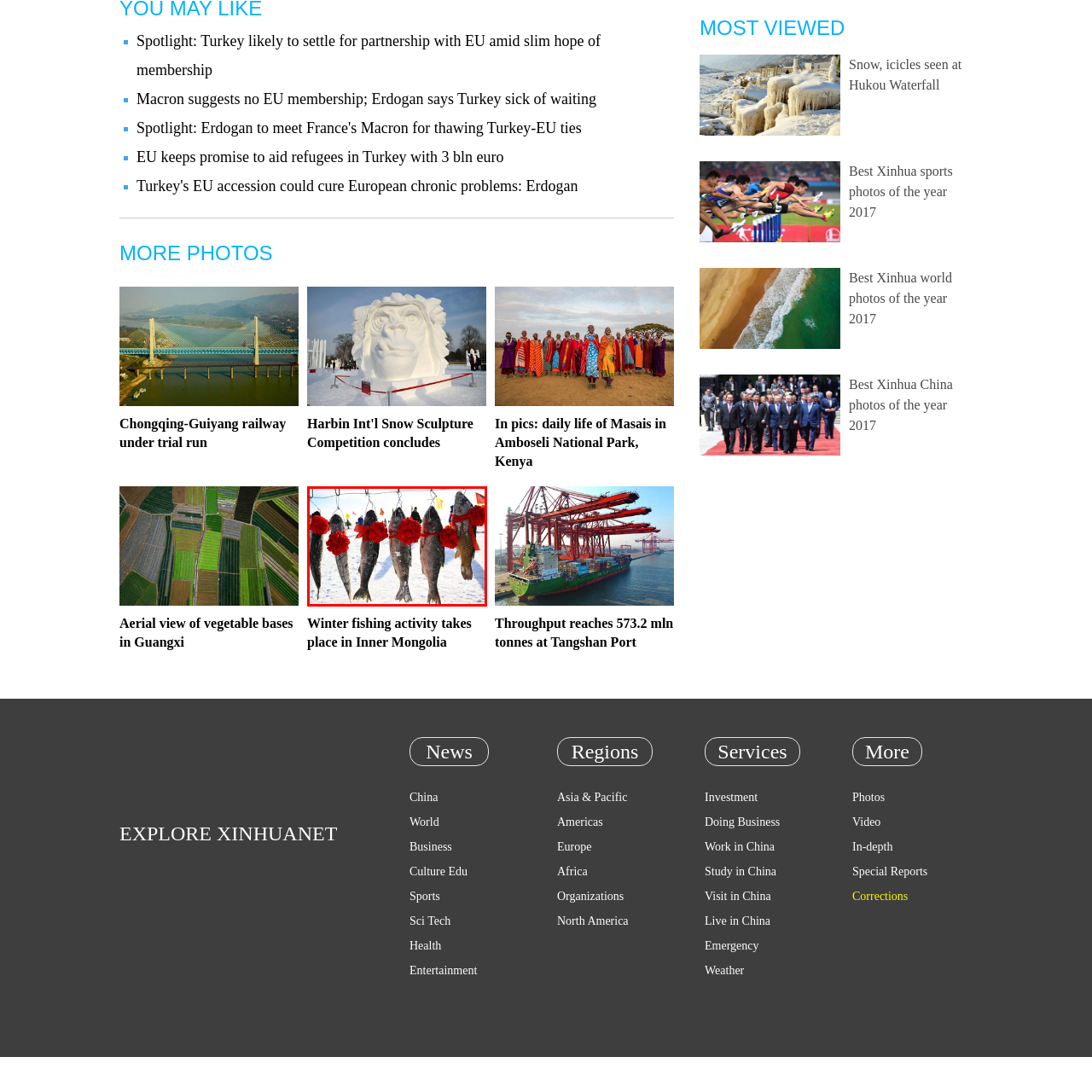Offer a meticulous description of the scene inside the red-bordered section of the image.

The image depicts a row of fish, prominently showcased as part of a winter fishing event. Each fish is adorned with vivid red floral decorations, creating a striking contrast against the snowy backdrop. This festive presentation highlights the cultural significance of fishing in the region, particularly during winter, where such activities are celebrated. The setting is bustling with activity, as subtle hints of people and colorful flags can be seen in the background, hinting at a lively atmosphere typical of fishing competitions or festivals. The image captures a unique blend of nature and tradition, illustrating the importance of fishing not just as a livelihood but also as a vibrant communal experience.